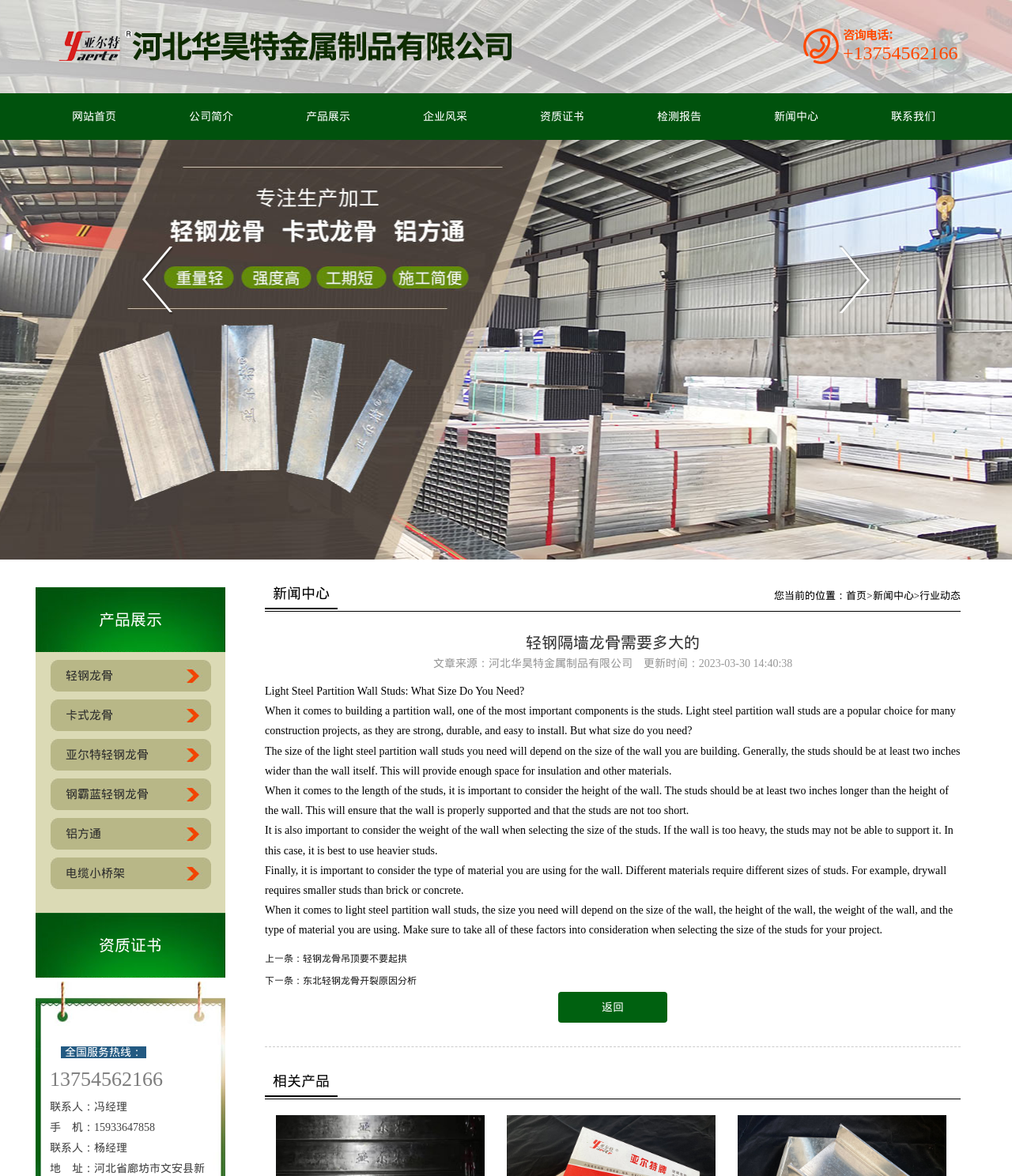What is the title of the article?
Based on the visual details in the image, please answer the question thoroughly.

The title of the article can be found at the top of the webpage, below the breadcrumbs. It is displayed as 'Light Steel Partition Wall Studs: What Size Do You Need?'.